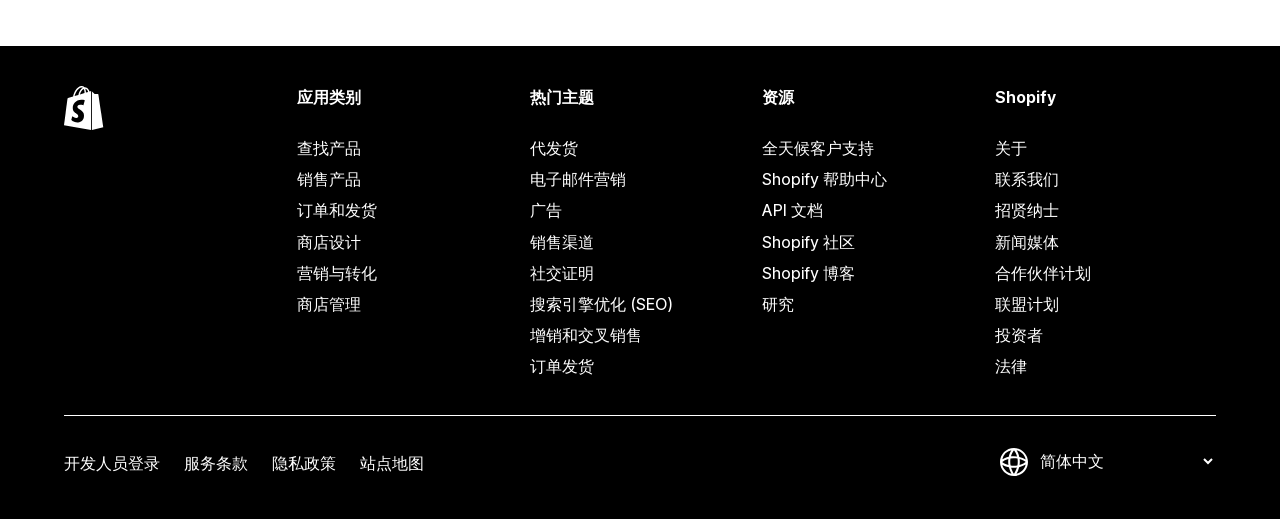Point out the bounding box coordinates of the section to click in order to follow this instruction: "Learn about Shopify".

[0.777, 0.165, 0.95, 0.21]